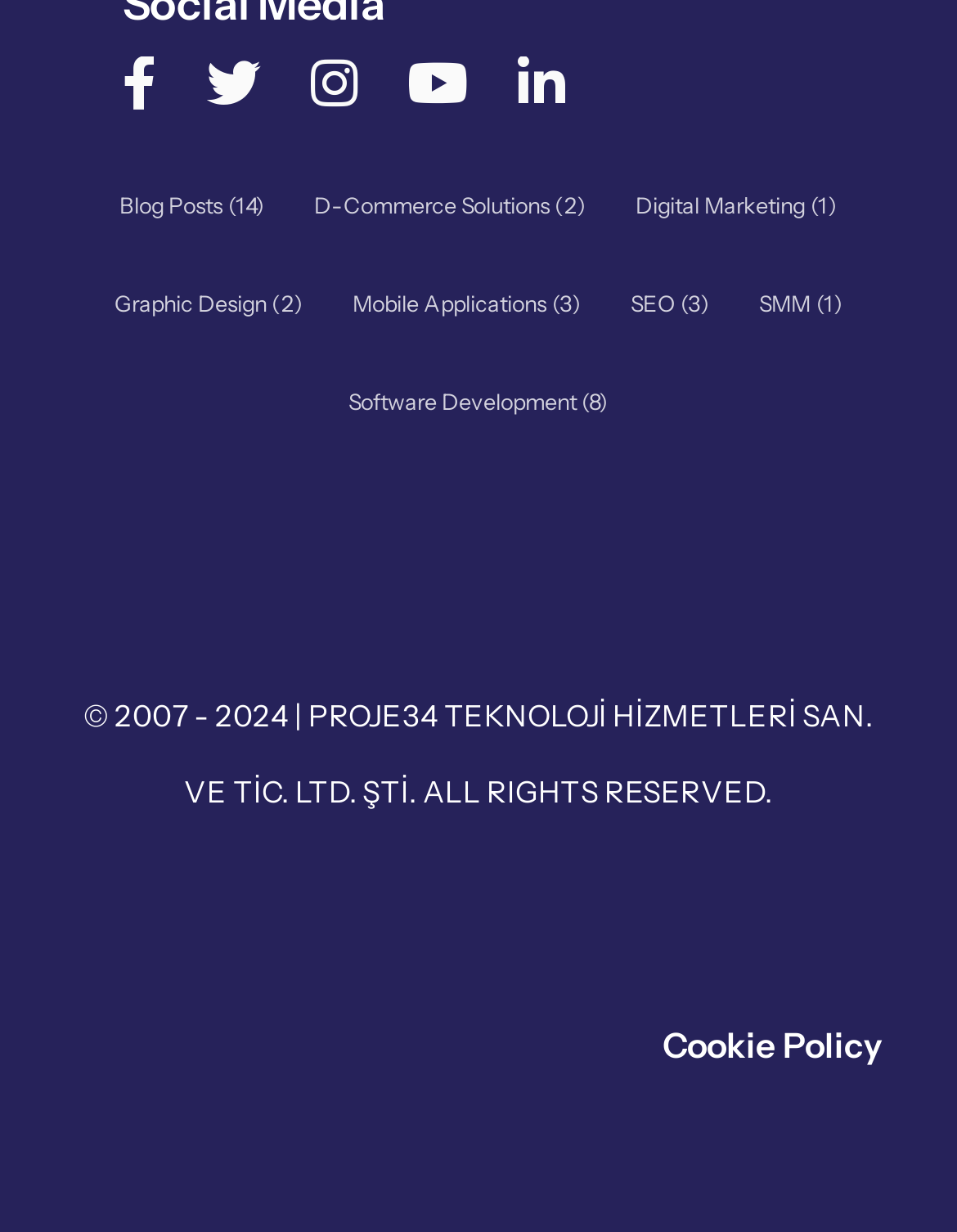Refer to the screenshot and answer the following question in detail:
What is the total number of items in Digital Marketing?

I found the link 'Digital Marketing (1 item)' on the webpage, which indicates that there is only one item in Digital Marketing.